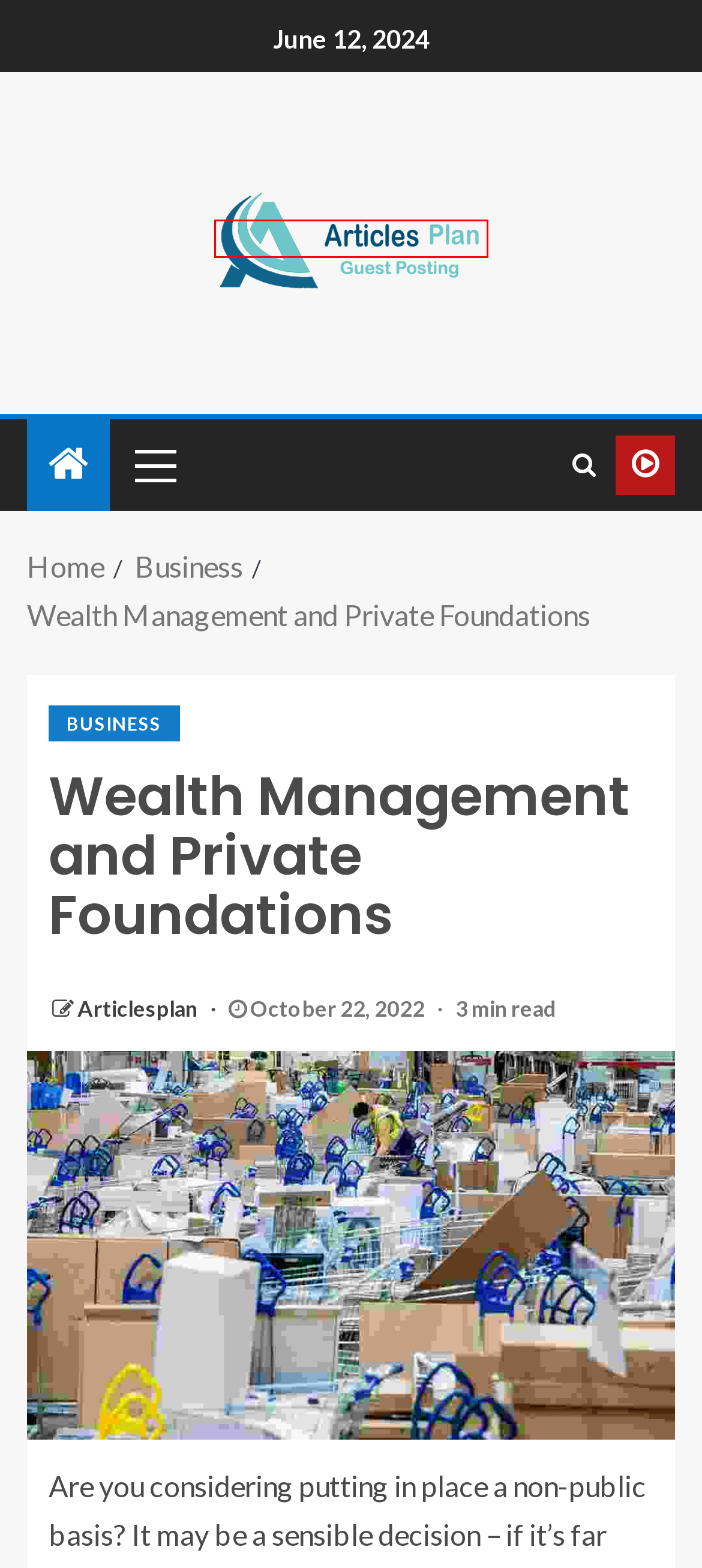Examine the screenshot of the webpage, which includes a red bounding box around an element. Choose the best matching webpage description for the page that will be displayed after clicking the element inside the red bounding box. Here are the candidates:
A. Business Archives -
B. Free Guest Posting Sites List 2023 - Instant Approval
C. Predictive Maintenance in Oil and Gas Industry
D. Crypto recruitment agency | Crypto and Blockchain companies
E. Articlesplan, Author at
F. Know The Best 3 Methods To Convert PST To PDF File Format
G. Private Wealth Manager Archives -
H. Education Archives -

B